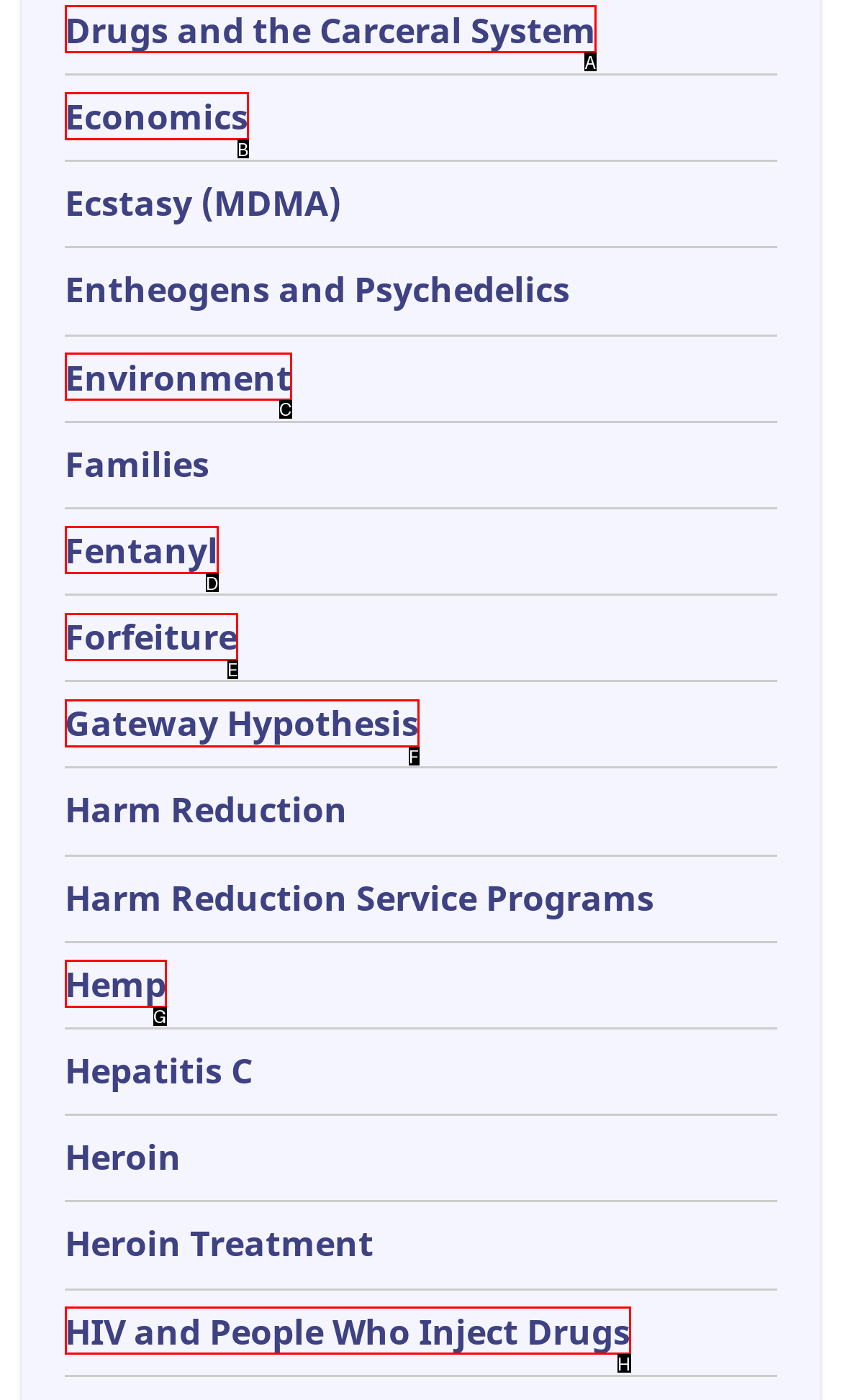Identify the correct HTML element to click for the task: Enter email address. Provide the letter of your choice.

None